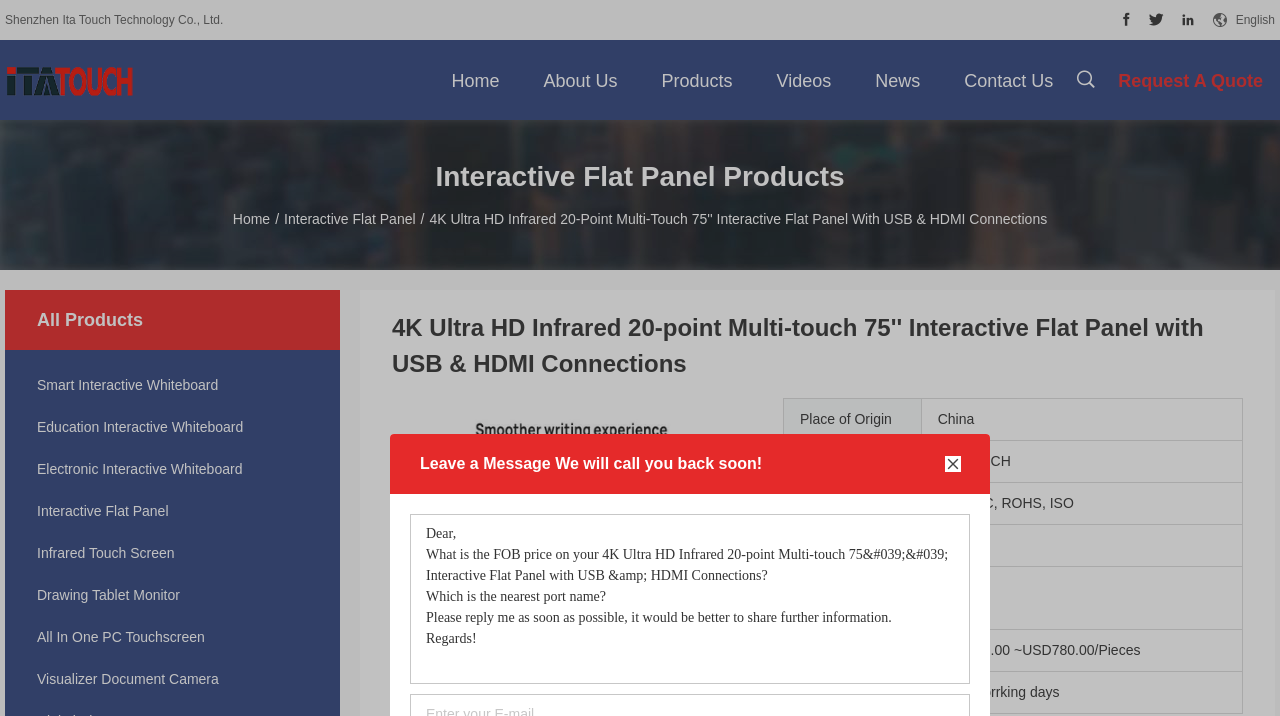Please determine the bounding box coordinates of the section I need to click to accomplish this instruction: "Click the 'Shenzhen Ita Touch Technology Co., Ltd.' link".

[0.004, 0.101, 0.105, 0.123]